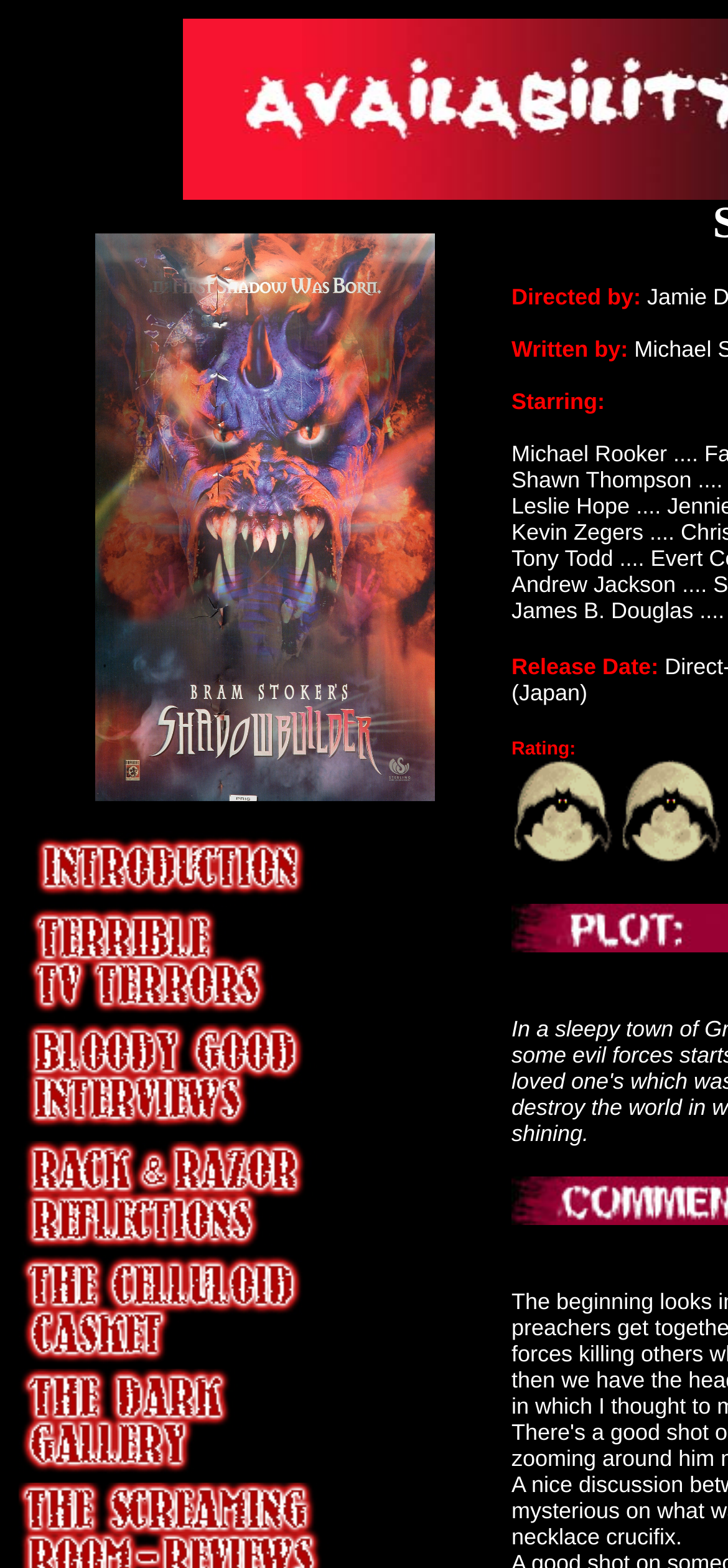How many images are in the table?
Please provide a comprehensive and detailed answer to the question.

I counted the number of image elements within the LayoutTableCell elements, and found a total of 10 images.